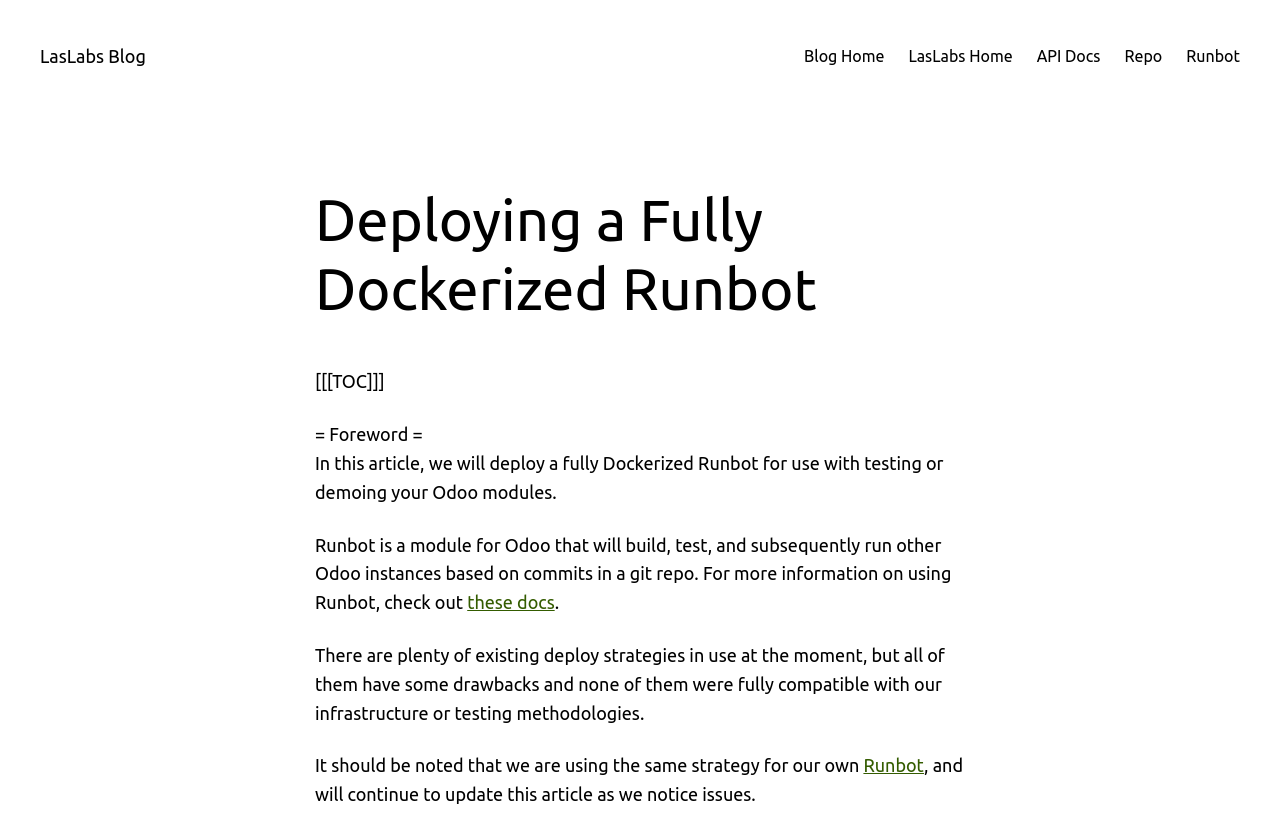Please determine the bounding box coordinates of the element's region to click in order to carry out the following instruction: "go to LasLabs Blog". The coordinates should be four float numbers between 0 and 1, i.e., [left, top, right, bottom].

[0.031, 0.055, 0.114, 0.078]